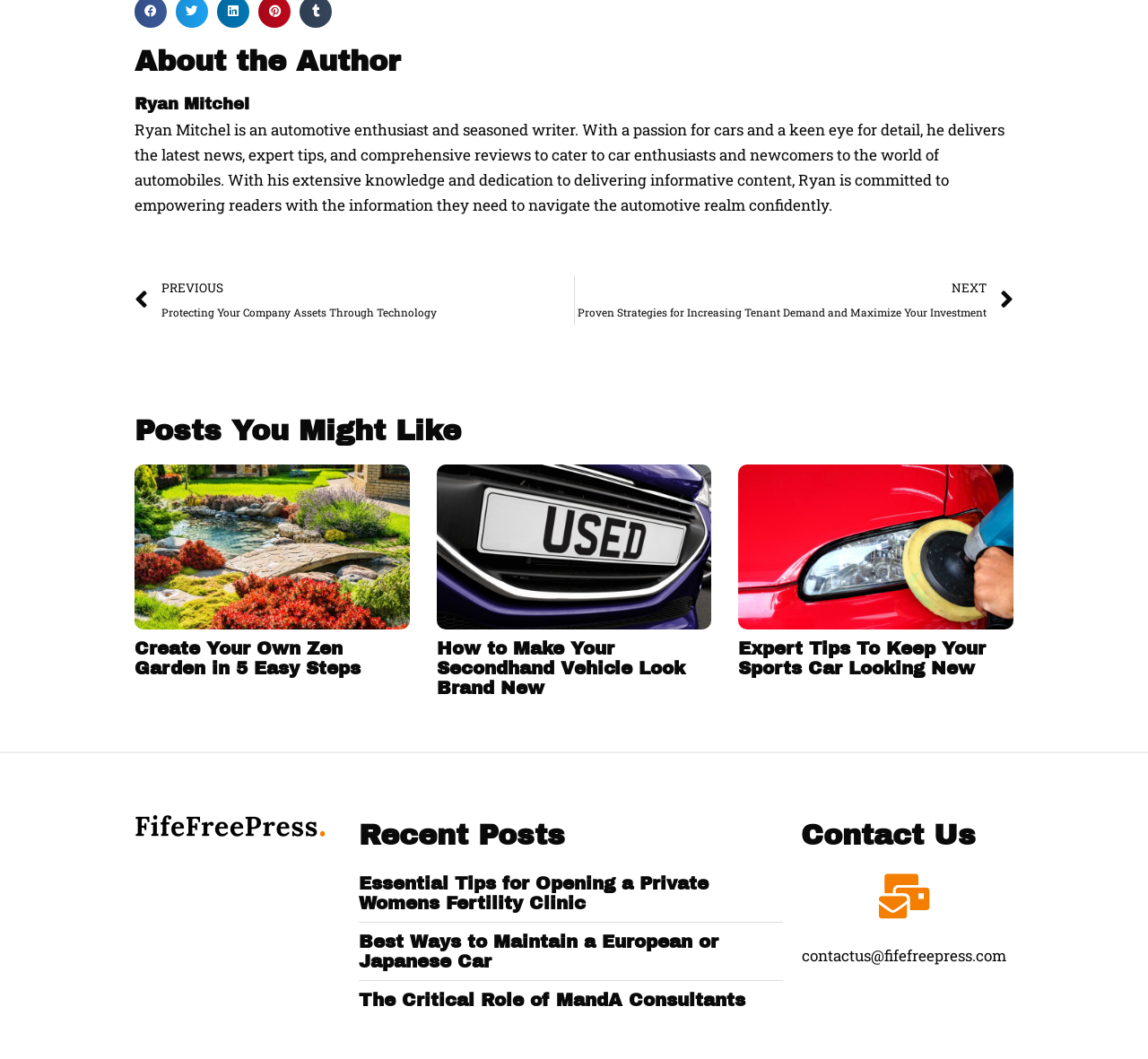Determine the bounding box coordinates for the clickable element required to fulfill the instruction: "View post about creating a Zen garden". Provide the coordinates as four float numbers between 0 and 1, i.e., [left, top, right, bottom].

[0.117, 0.603, 0.357, 0.64]